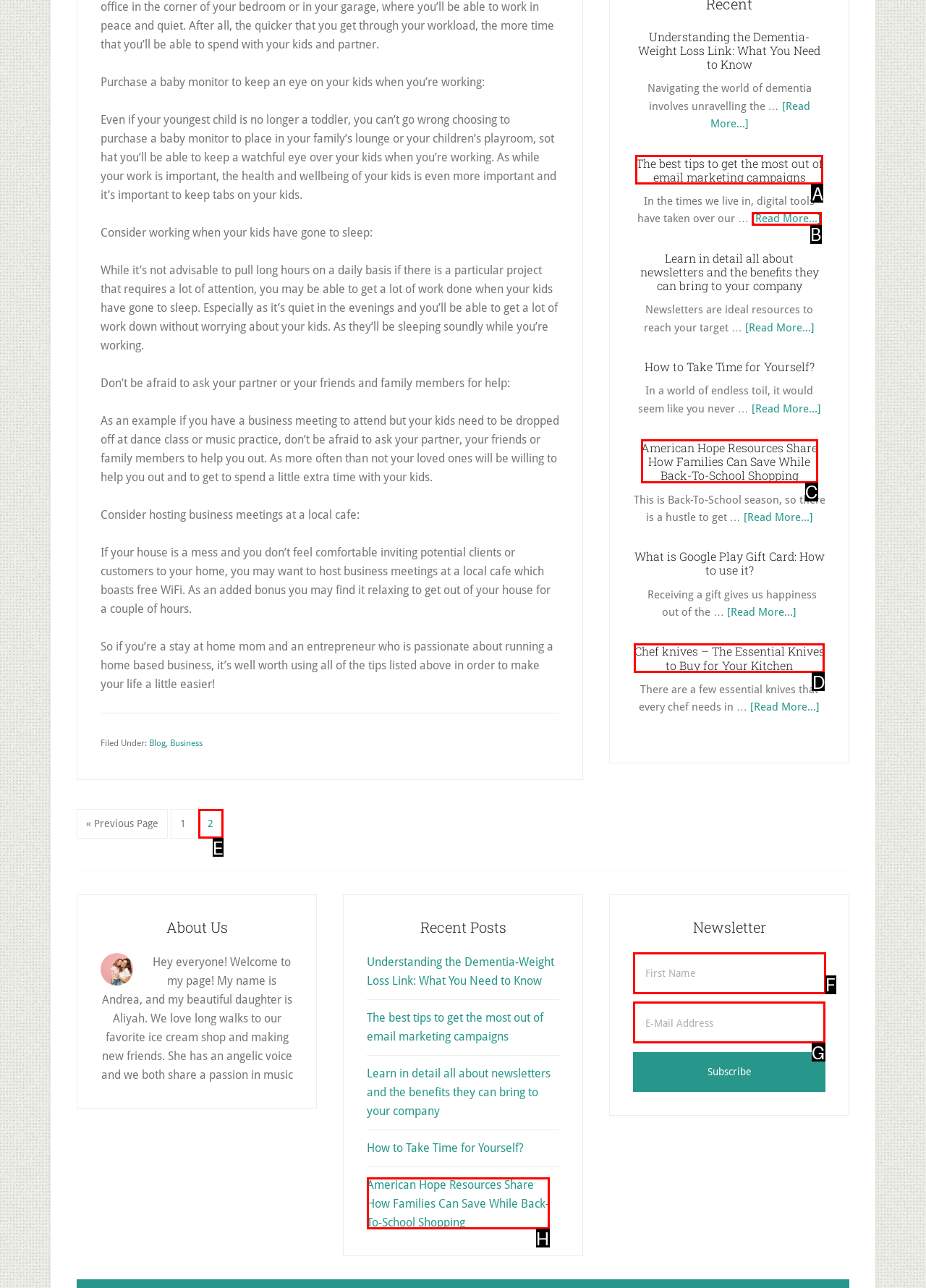Which option should you click on to fulfill this task: Enter your email address? Answer with the letter of the correct choice.

G